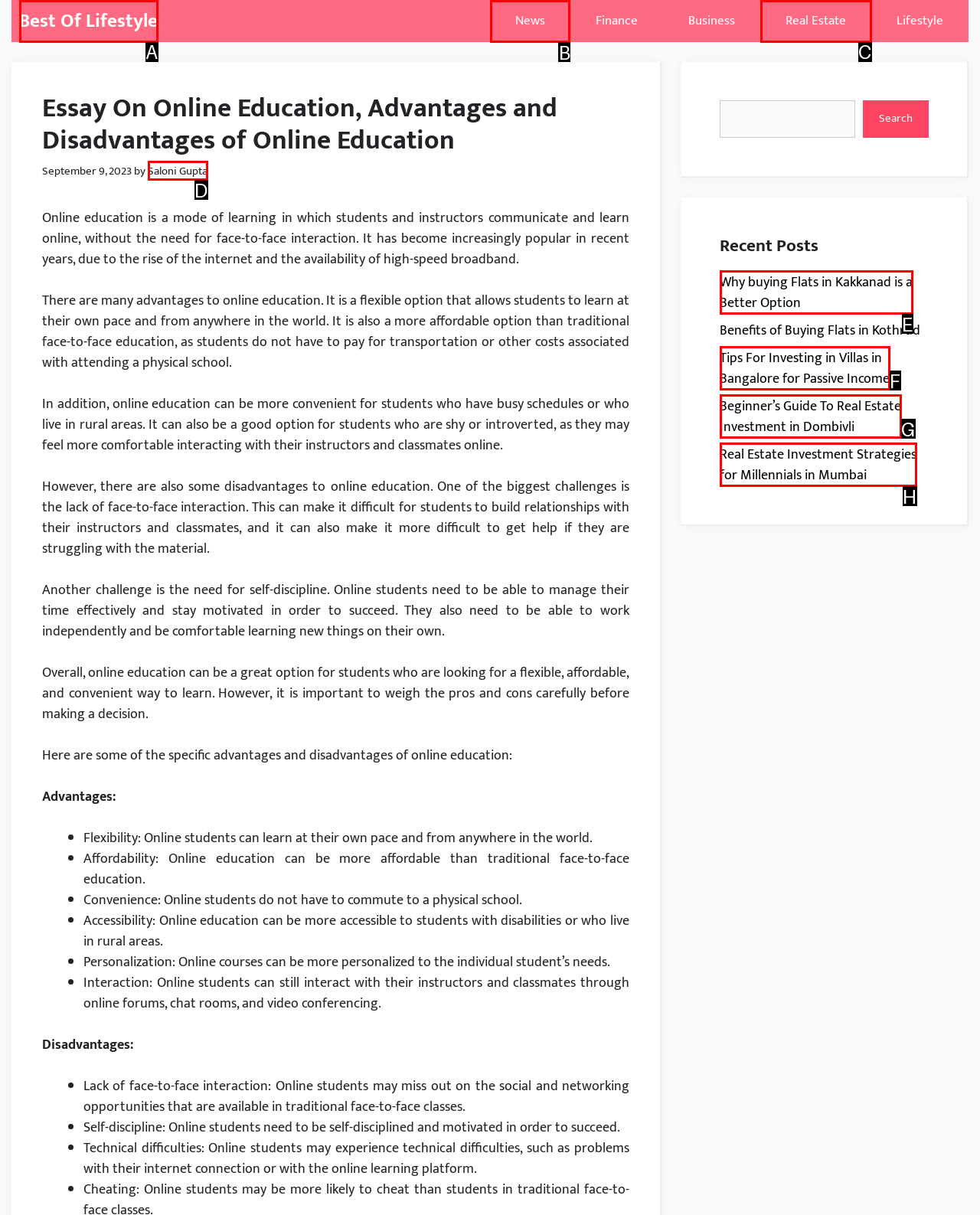Select the HTML element to finish the task: Click on the 'News' link Reply with the letter of the correct option.

B